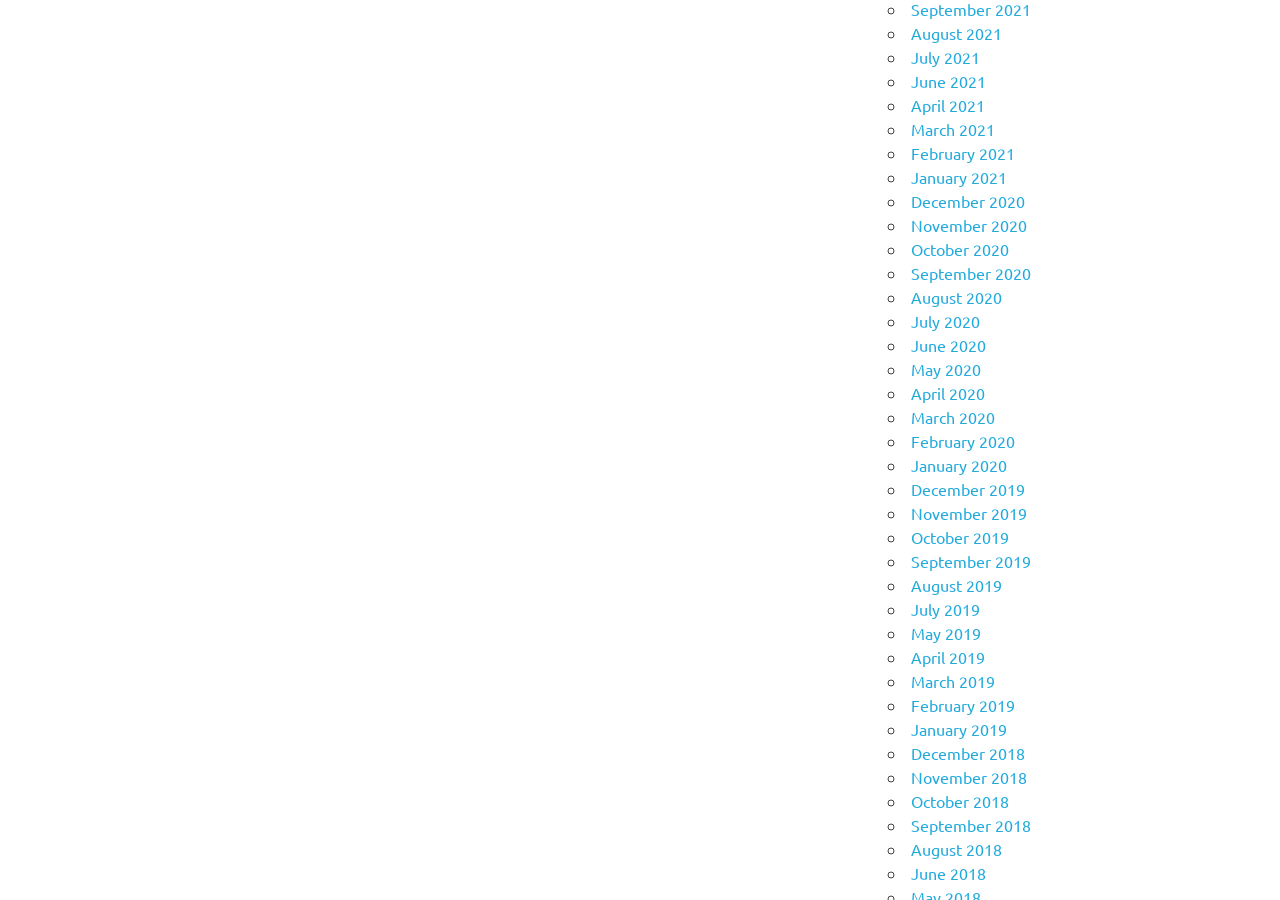Refer to the image and provide an in-depth answer to the question: 
What is the most recent month listed?

The webpage lists months in a chronological order, and the most recent one is August 2021, which is at the top of the list.